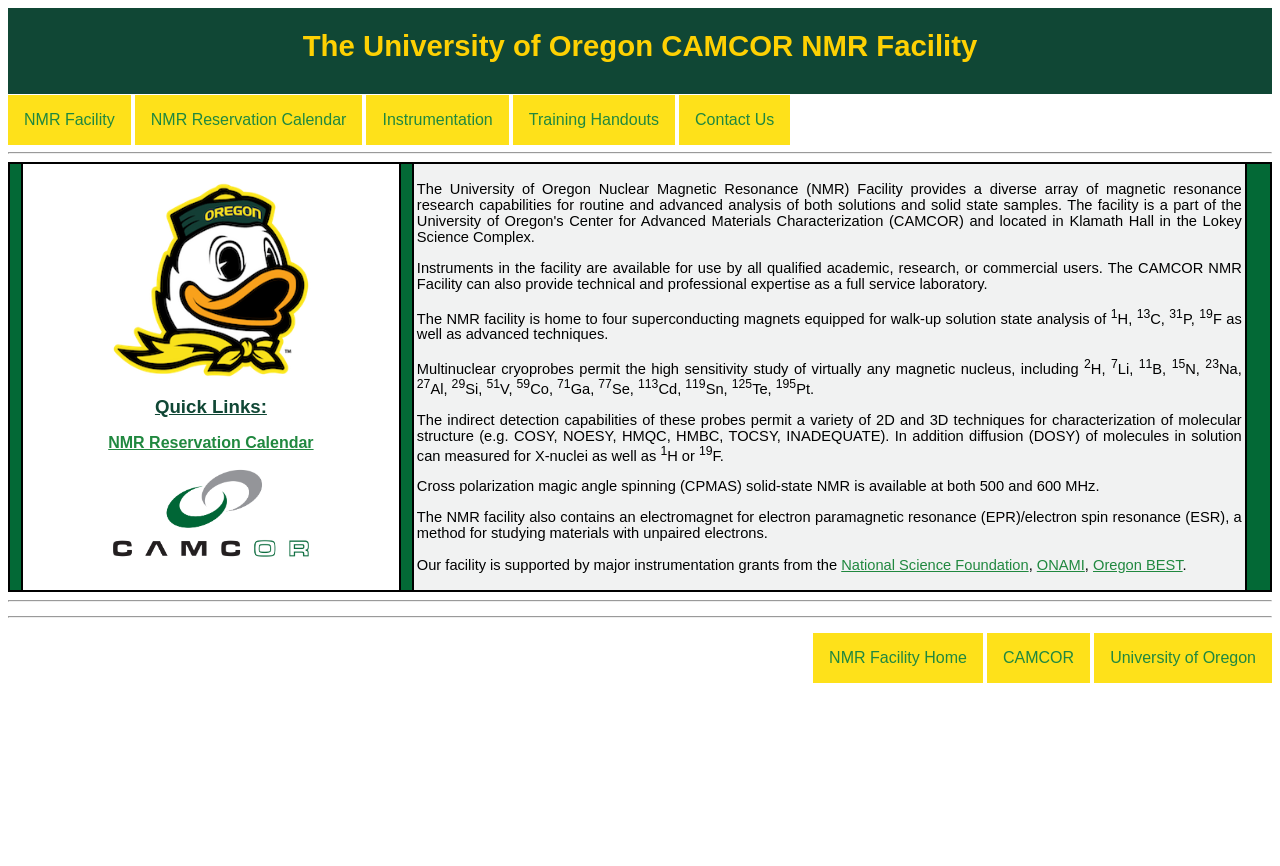What is the frequency range of the solid-state NMR available at the facility? Please answer the question using a single word or phrase based on the image.

500 and 600 MHz